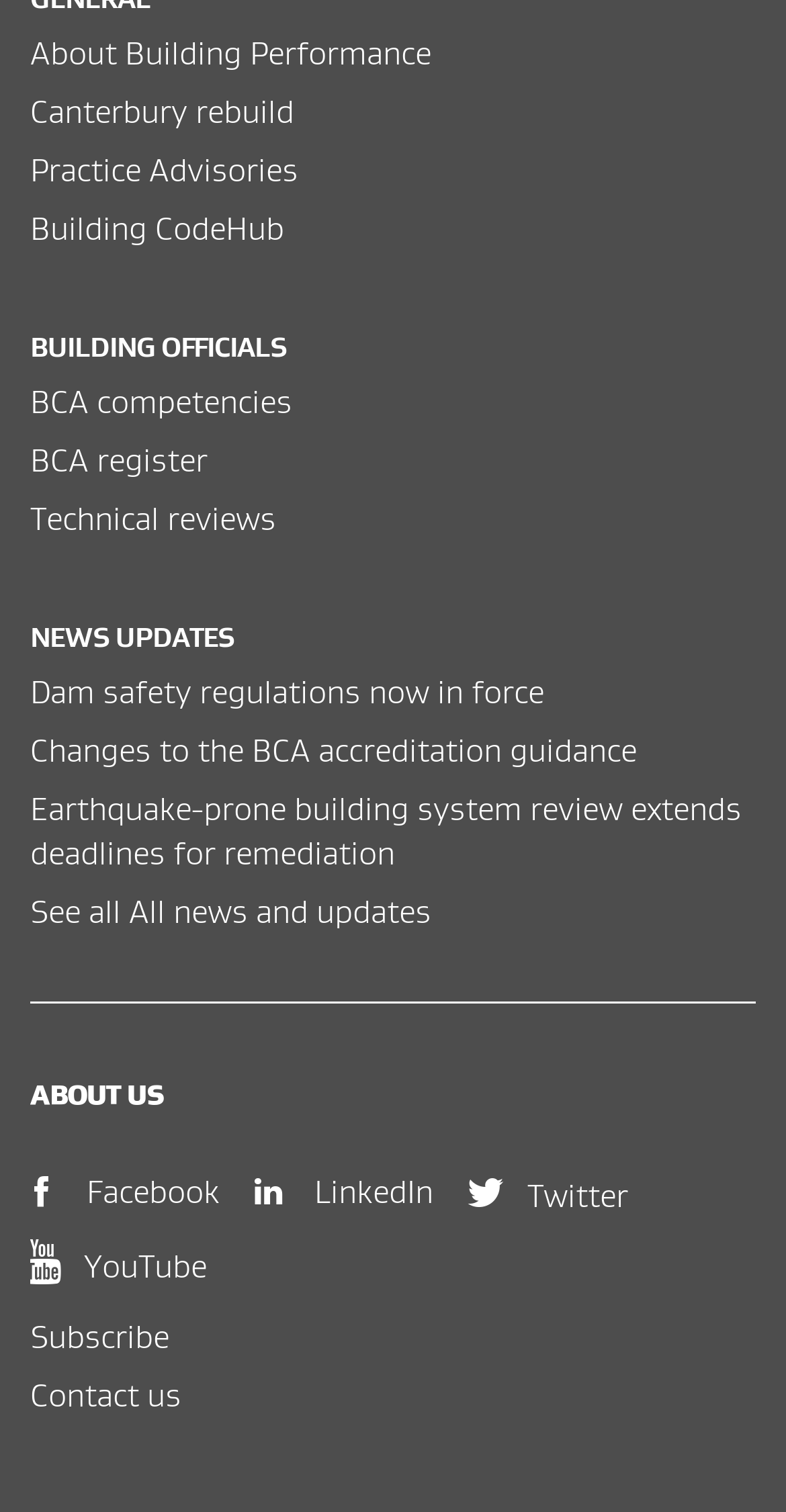Based on the visual content of the image, answer the question thoroughly: What is the topic of the first news update?

The first news update is about dam safety regulations now being in force, as indicated by the link 'Dam safety regulations now in force'.